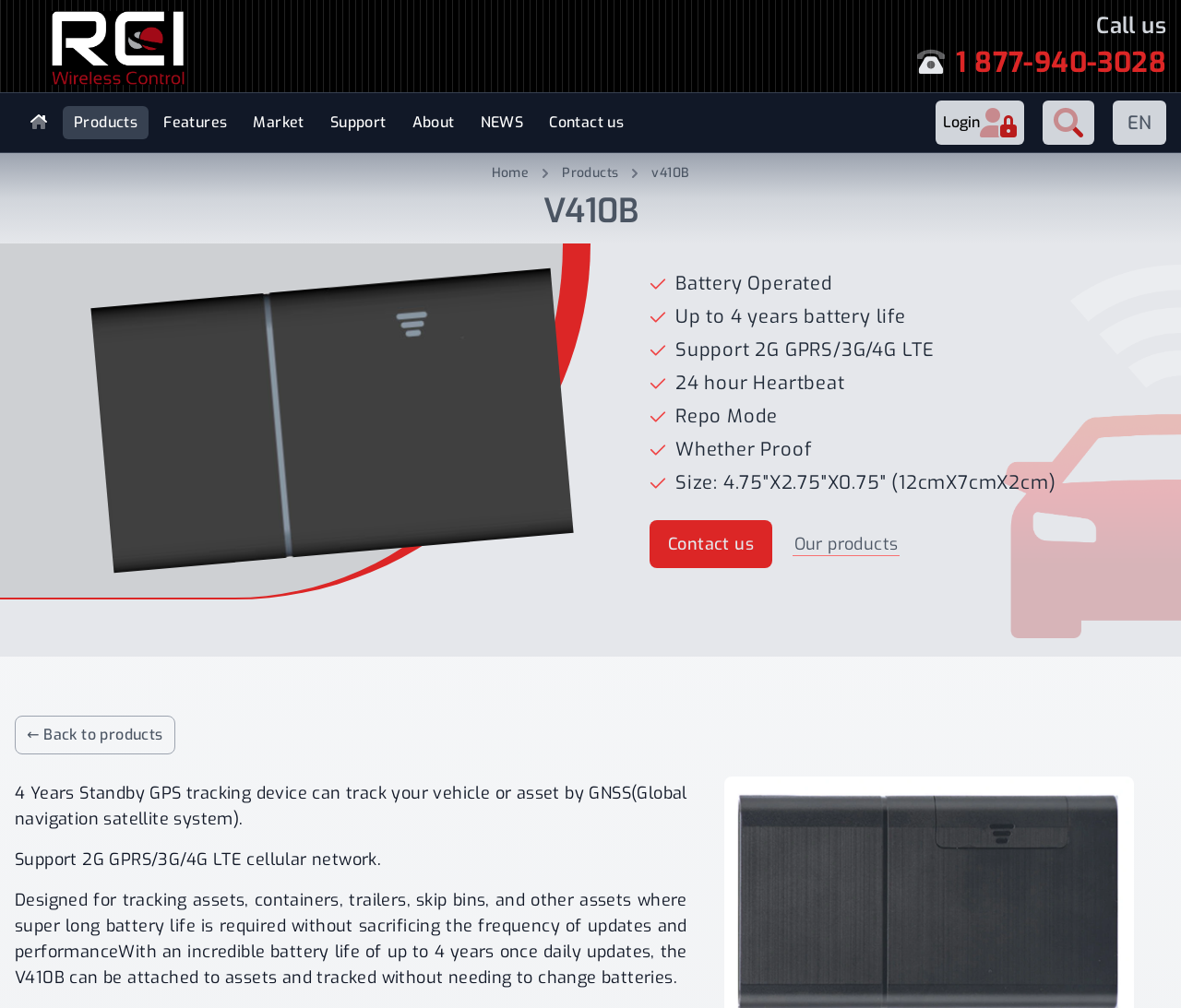Please identify the coordinates of the bounding box that should be clicked to fulfill this instruction: "Call us".

[0.774, 0.042, 0.987, 0.083]